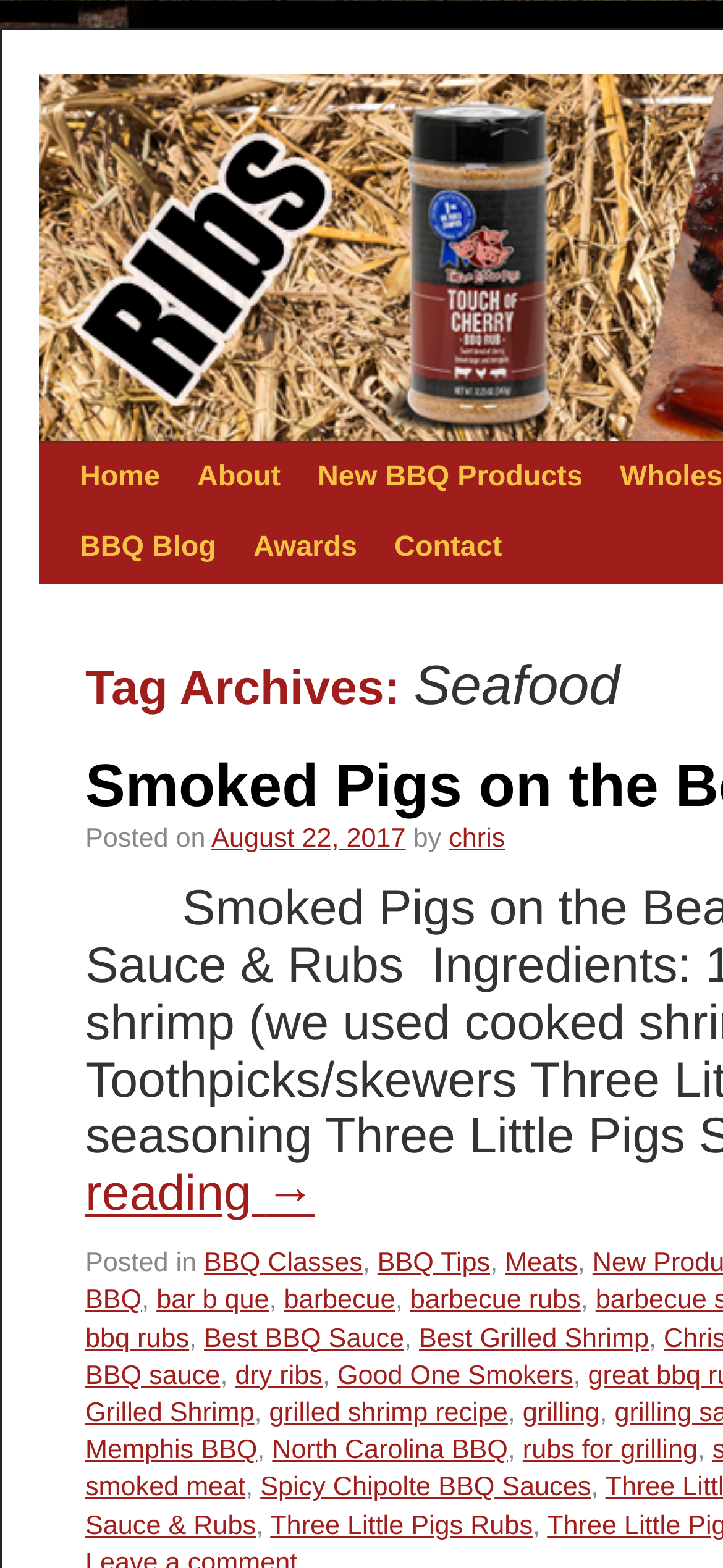What categories of BBQ-related topics are discussed on this website?
Please respond to the question with a detailed and well-explained answer.

The links in the middle section of the webpage, such as 'BBQ Classes', 'BBQ Tips', 'Meats', and others, suggest that the website discusses various categories of BBQ-related topics.